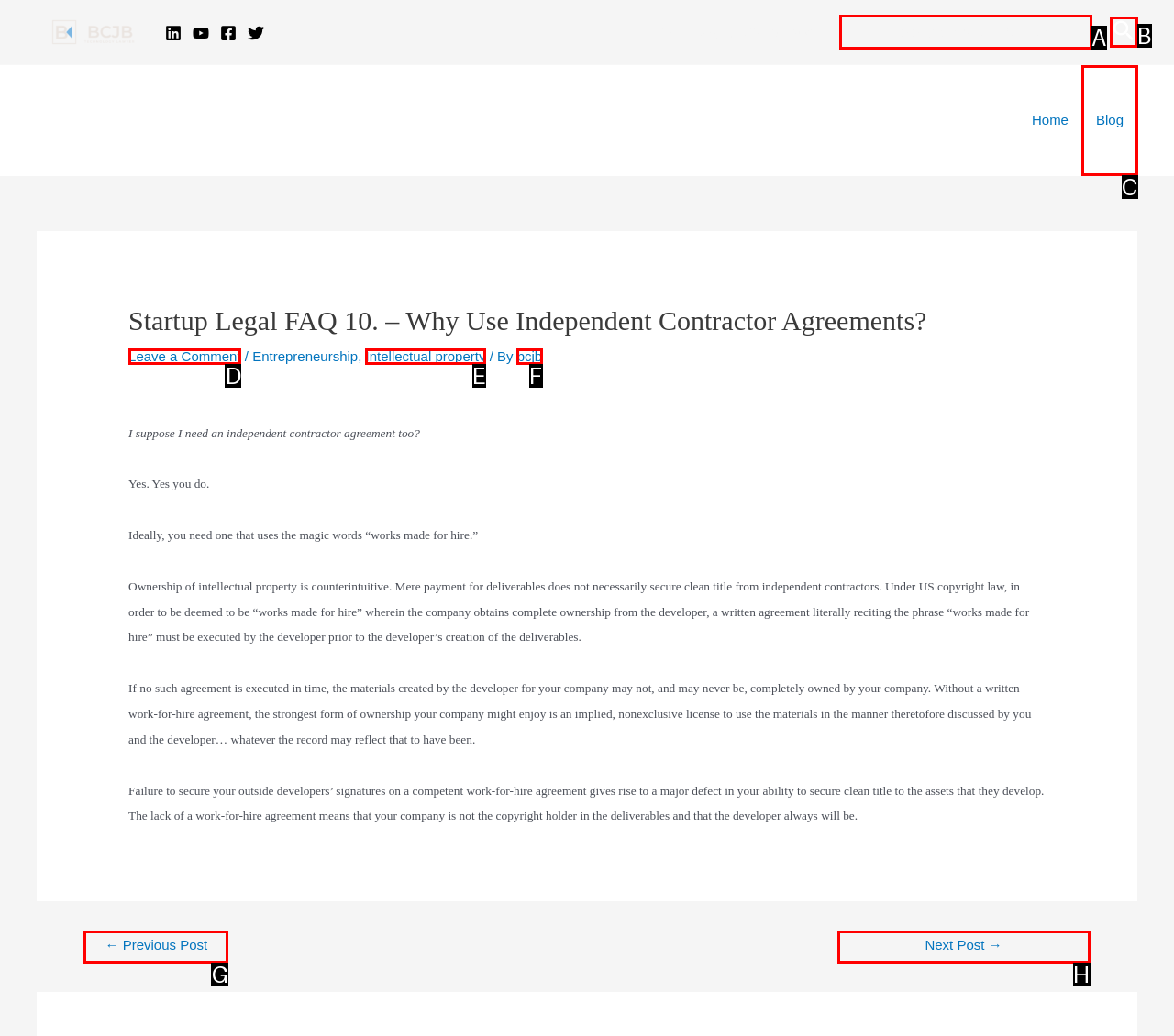Select the letter from the given choices that aligns best with the description: bcjb. Reply with the specific letter only.

F